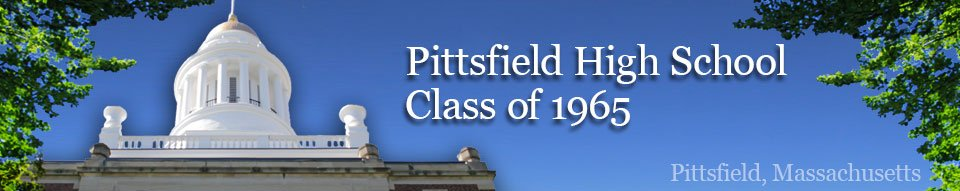Offer an in-depth caption for the image.

This image features a picturesque view of the Pittsfield High School, highlighting its iconic architectural dome against a clear blue sky. The banner prominently displays "Pittsfield High School Class of 1965," evoking a sense of nostalgia and pride for the alumni. Surrounding the school structure are lush green trees, adding to the serene and inviting atmosphere of the campus located in Pittsfield, Massachusetts. This imagery celebrates the legacy and community spirit of the graduating class, while also serving as a reminder of the school's historical significance.